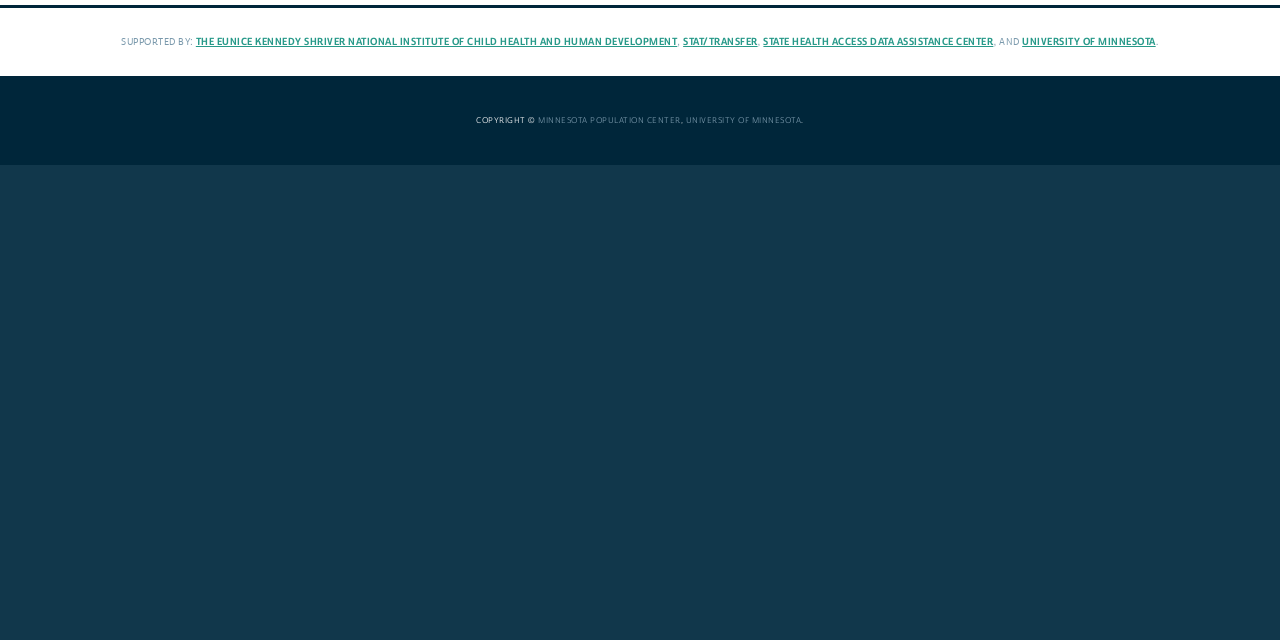Identify the bounding box coordinates of the HTML element based on this description: "Minnesota Population Center".

[0.421, 0.18, 0.532, 0.197]